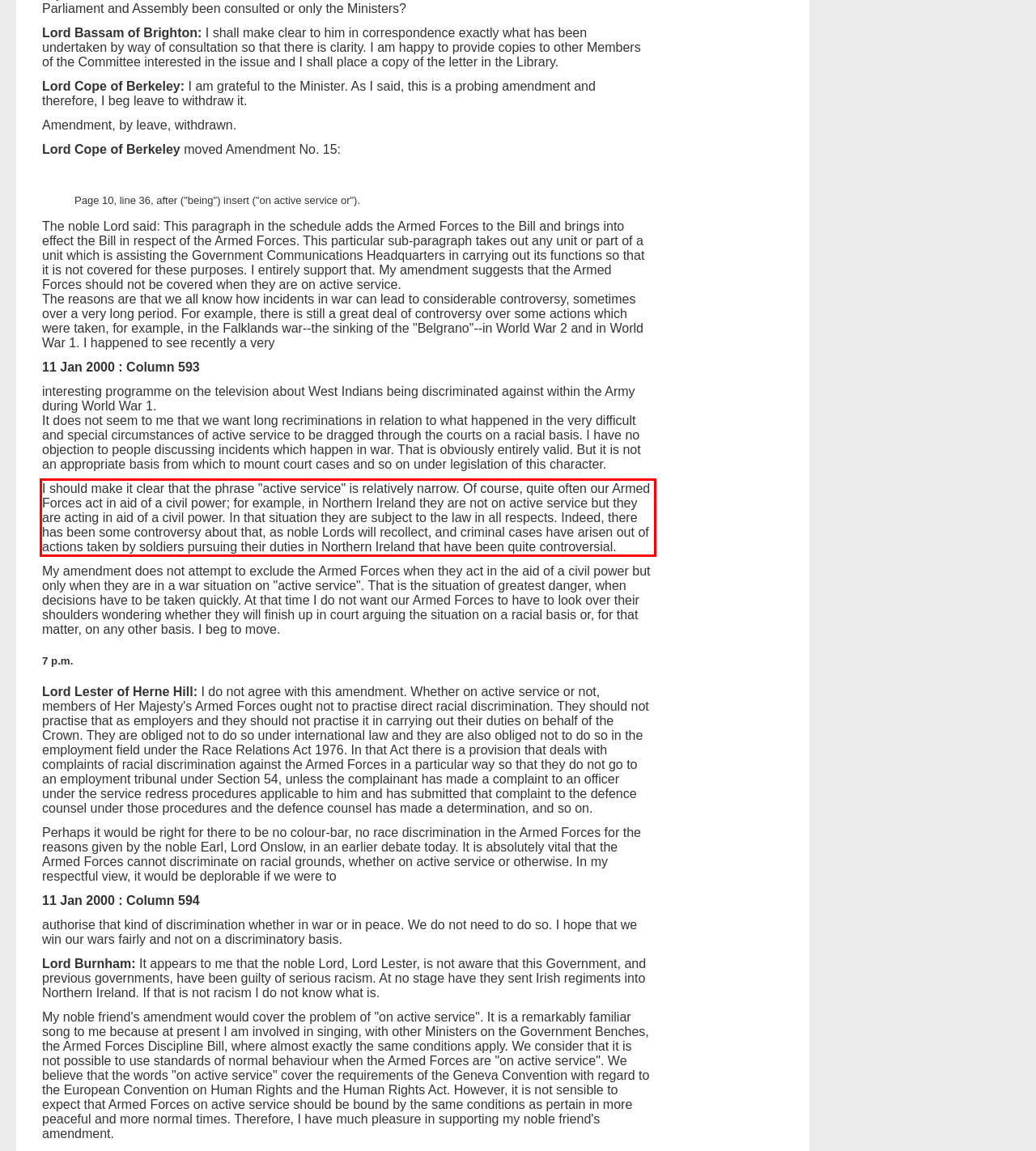You have a screenshot with a red rectangle around a UI element. Recognize and extract the text within this red bounding box using OCR.

I should make it clear that the phrase "active service" is relatively narrow. Of course, quite often our Armed Forces act in aid of a civil power; for example, in Northern Ireland they are not on active service but they are acting in aid of a civil power. In that situation they are subject to the law in all respects. Indeed, there has been some controversy about that, as noble Lords will recollect, and criminal cases have arisen out of actions taken by soldiers pursuing their duties in Northern Ireland that have been quite controversial.